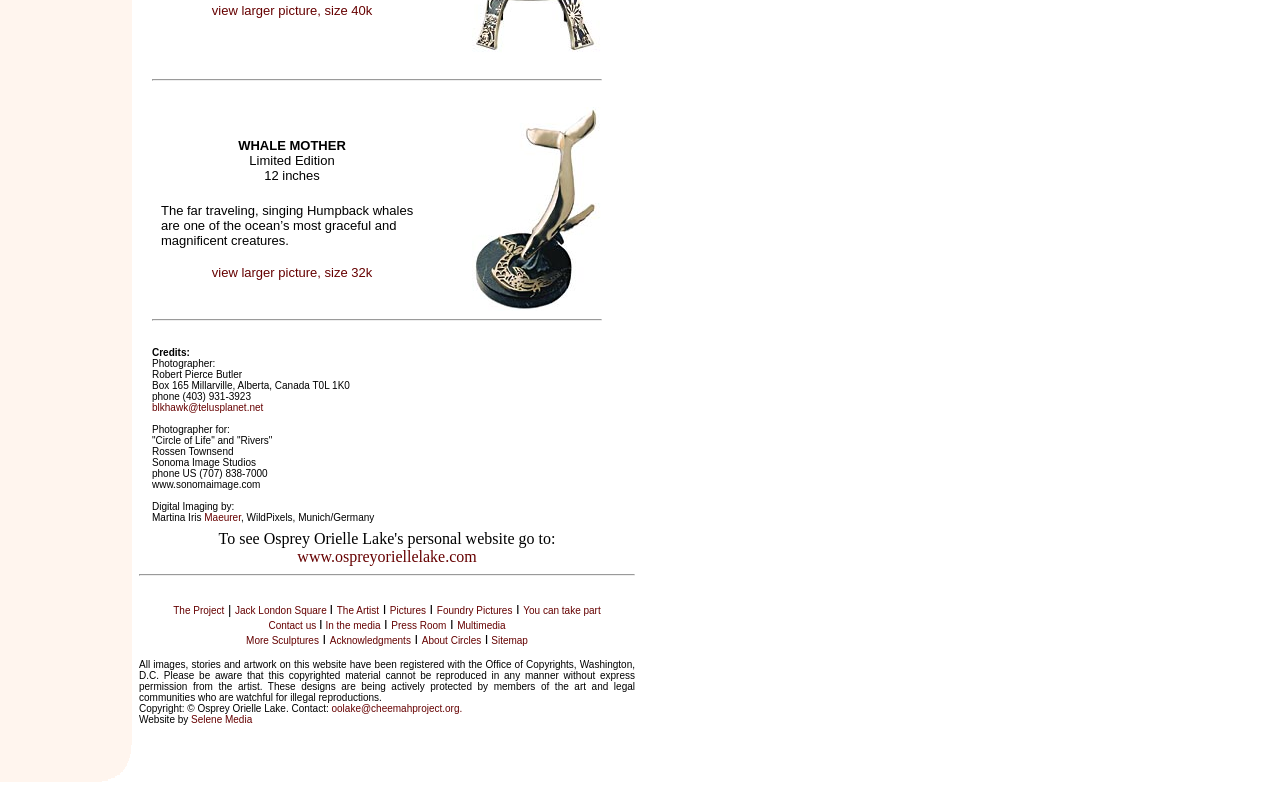Please identify the bounding box coordinates of the area that needs to be clicked to fulfill the following instruction: "view larger picture."

[0.165, 0.004, 0.291, 0.023]